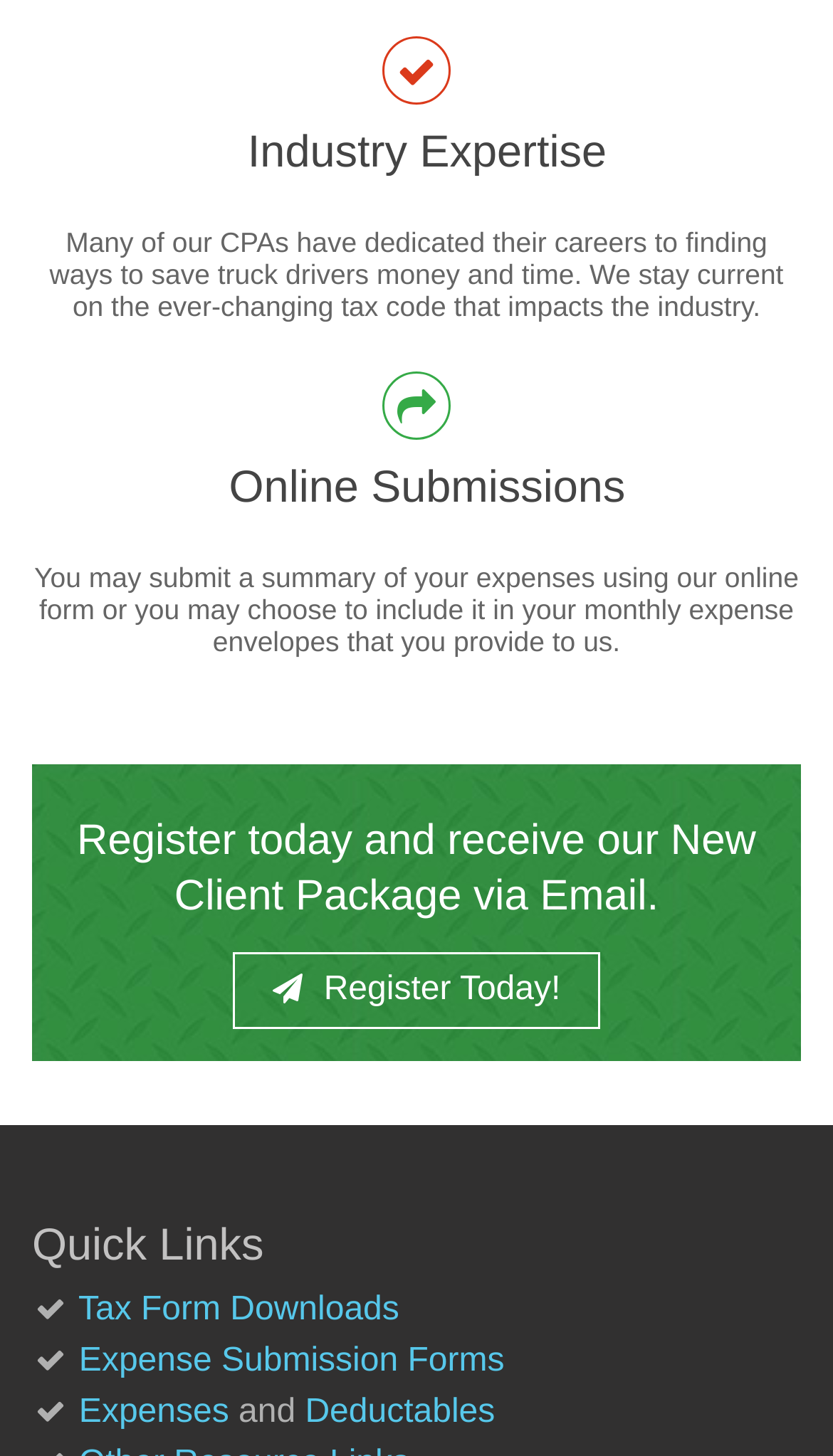Give a one-word or one-phrase response to the question:
How can users submit their expenses?

Online form or monthly envelopes